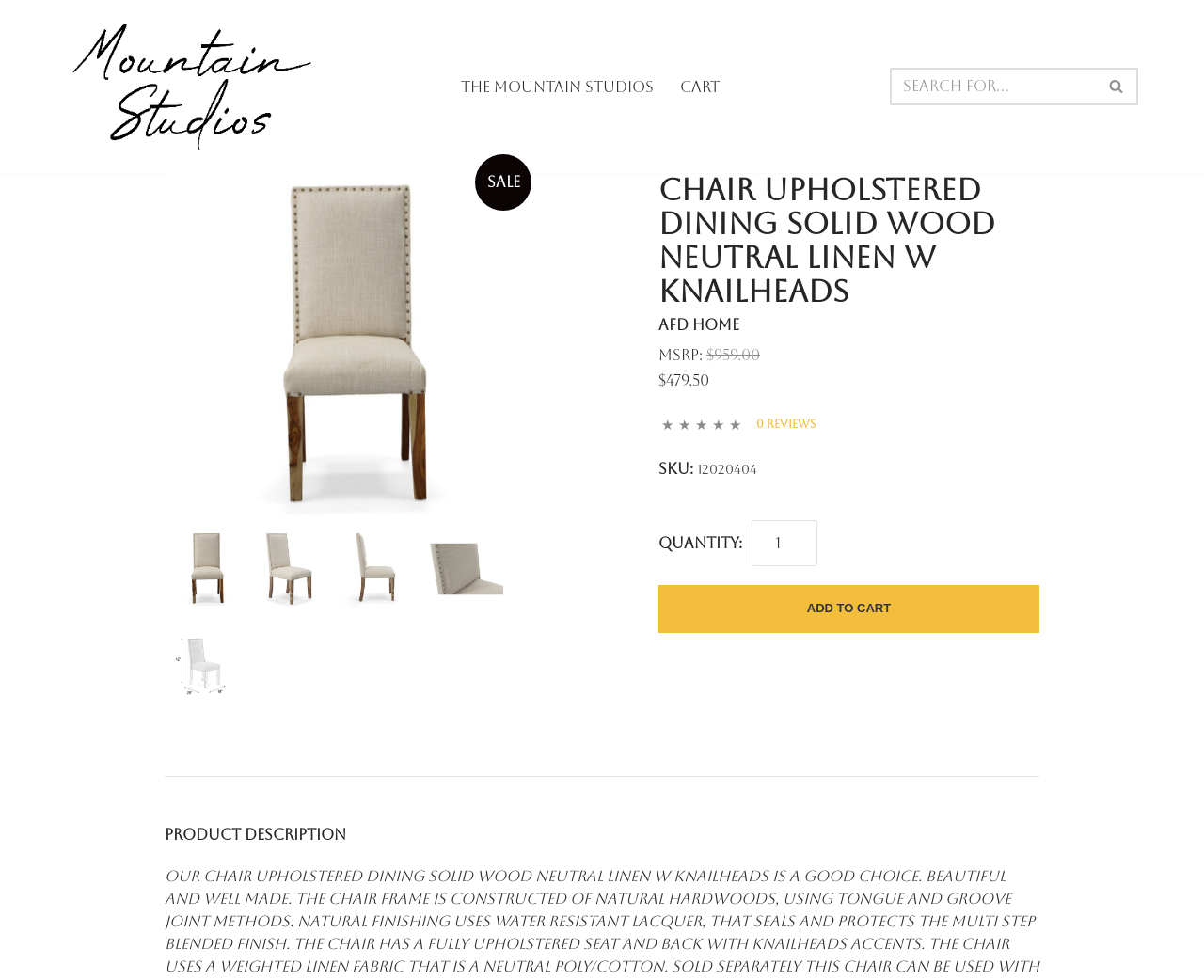Pinpoint the bounding box coordinates of the area that should be clicked to complete the following instruction: "Add to cart". The coordinates must be given as four float numbers between 0 and 1, i.e., [left, top, right, bottom].

[0.547, 0.597, 0.863, 0.645]